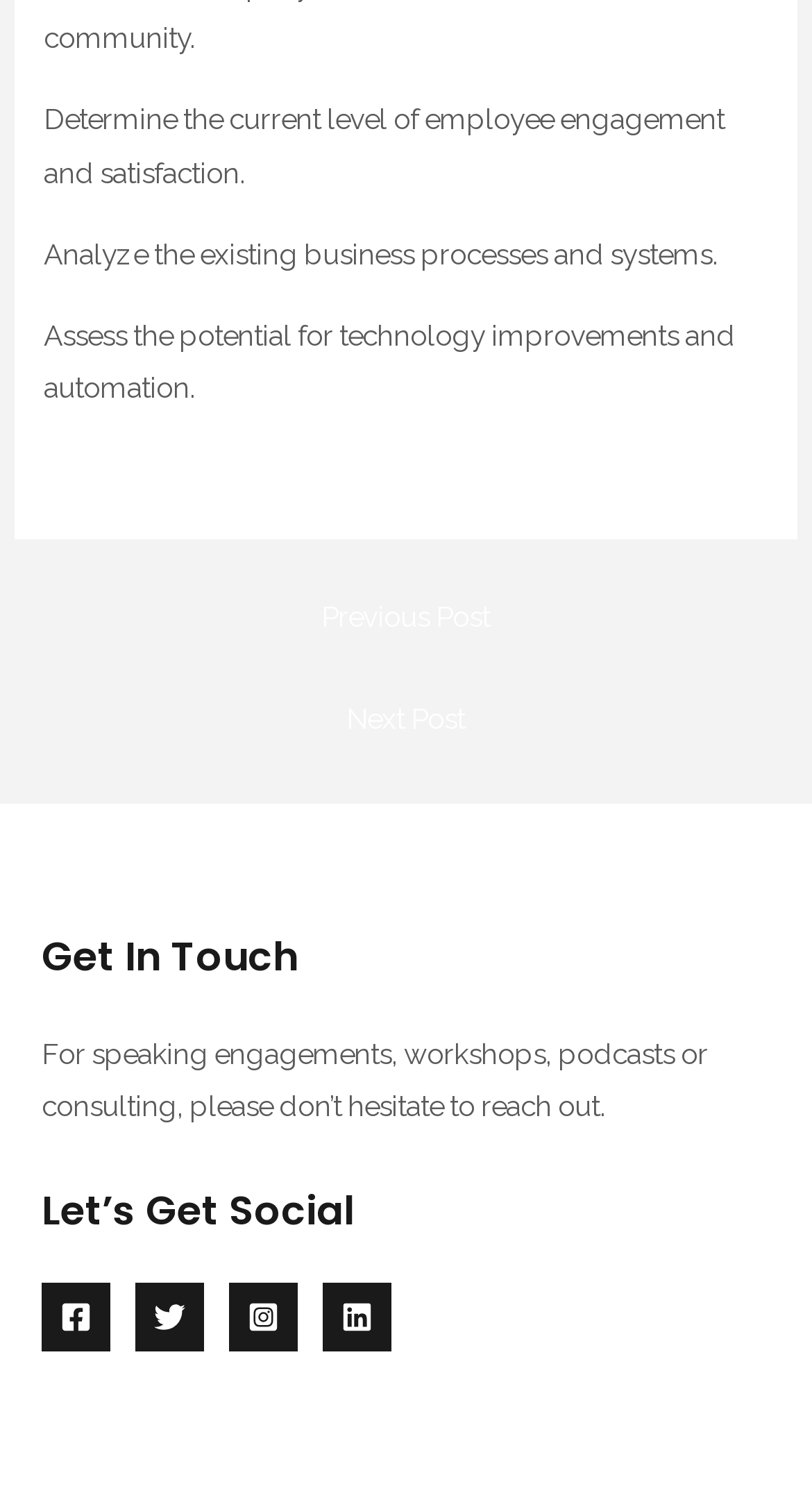Answer the following inquiry with a single word or phrase:
What is the footer section divided into?

Three widgets